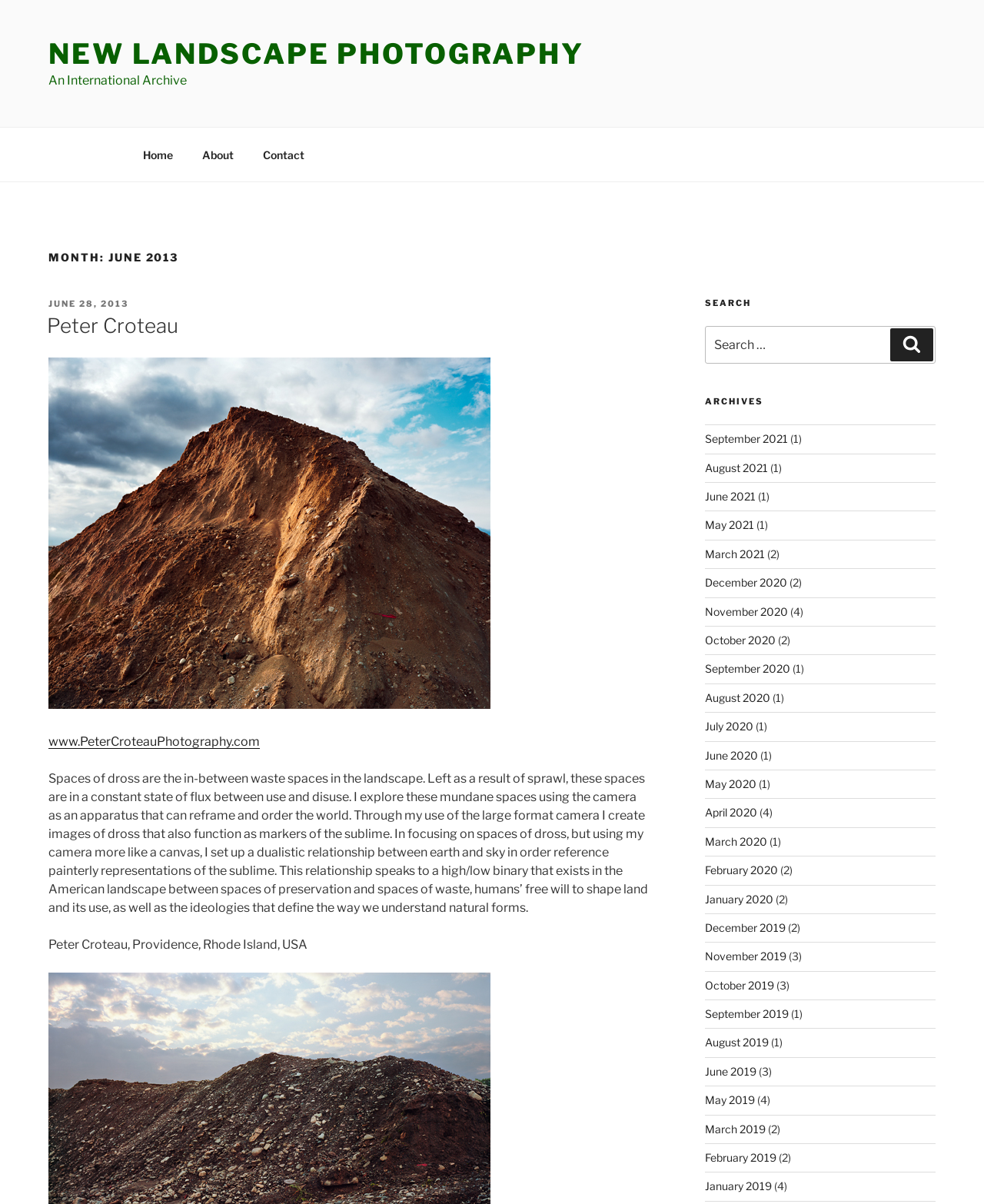Provide a one-word or short-phrase response to the question:
How many links are in the top menu?

3